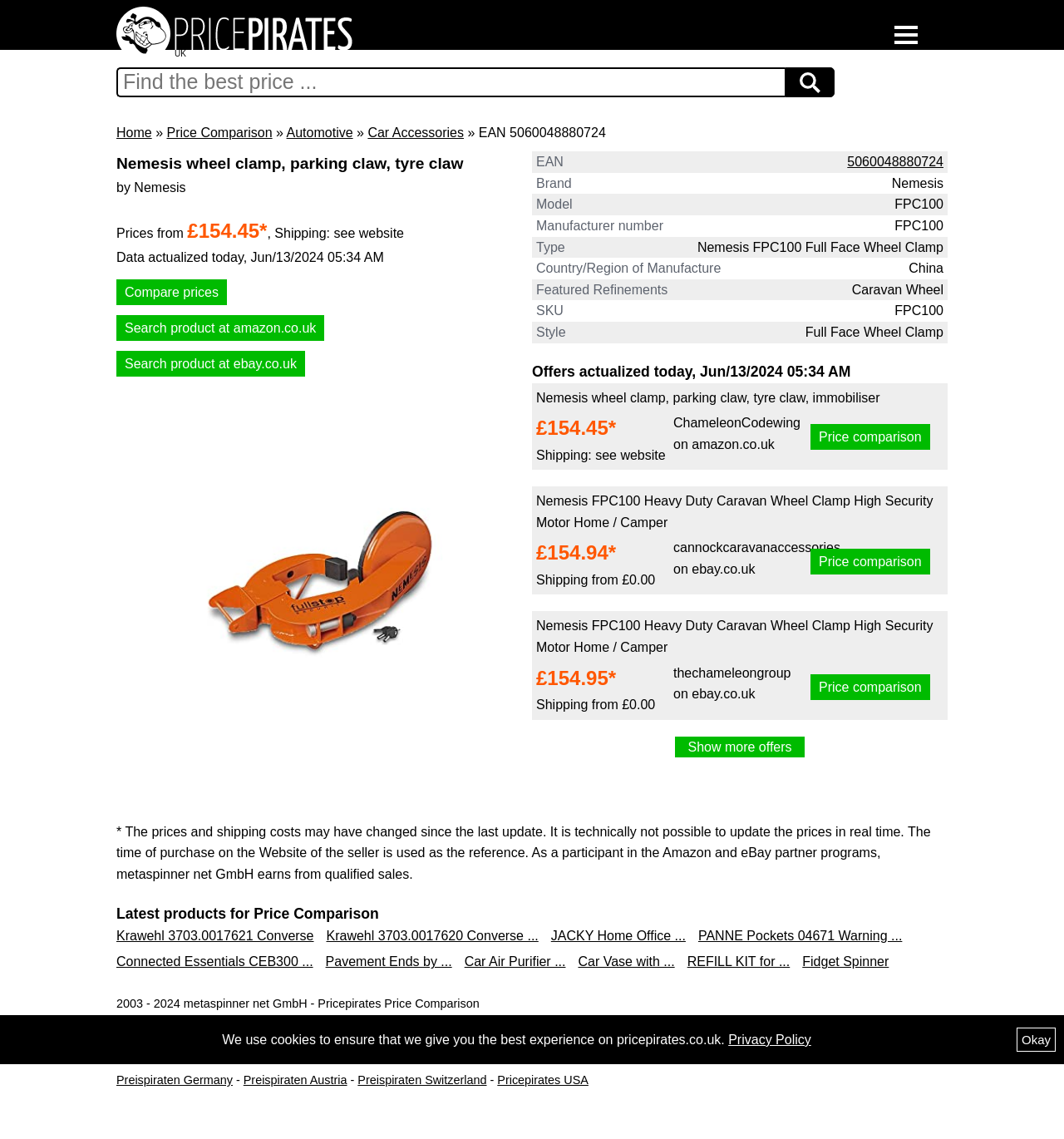What is the price of Nemesis wheel clamp?
Answer the question with a single word or phrase by looking at the picture.

£154.45